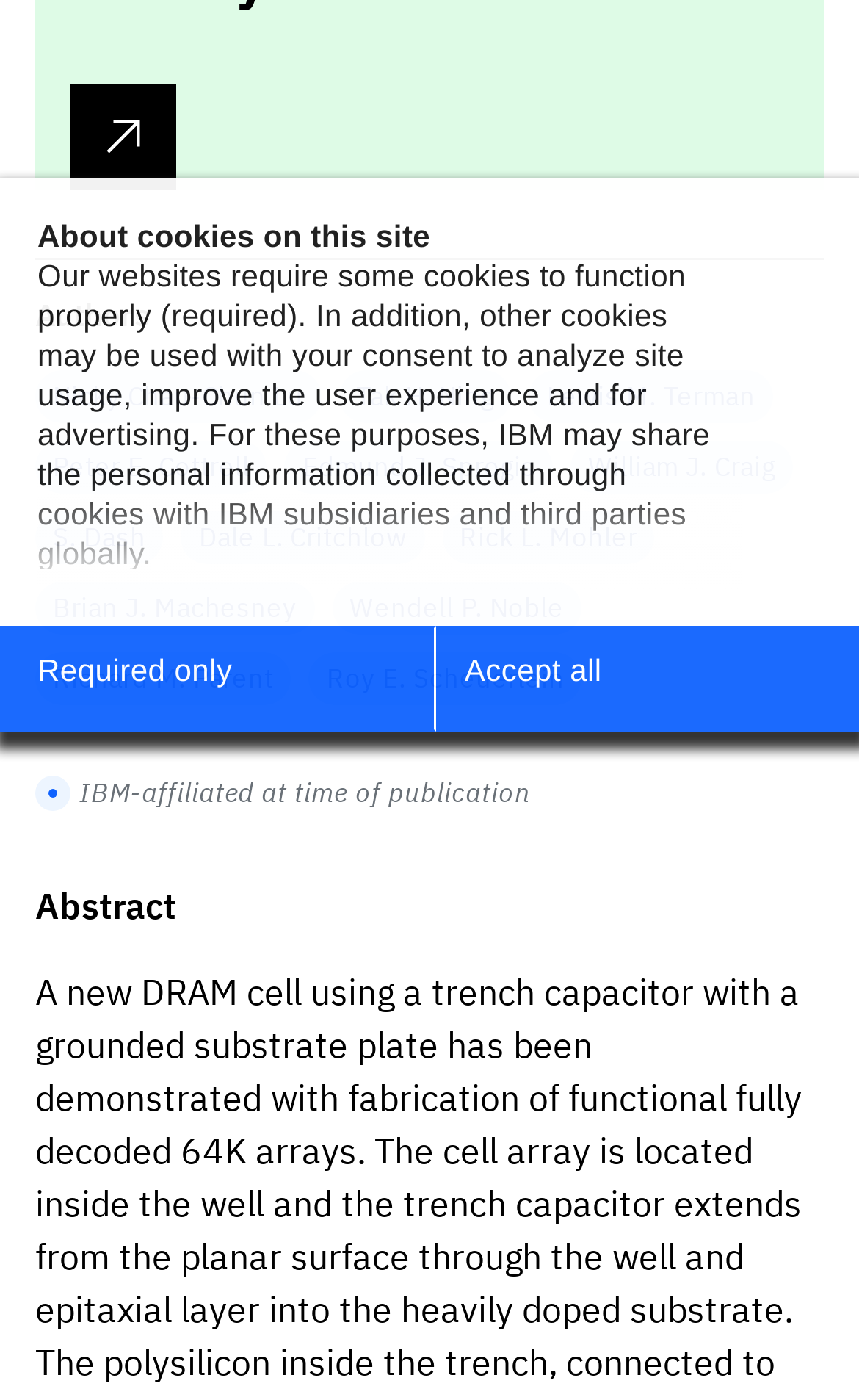Determine the bounding box for the described UI element: "S. Dash".

[0.041, 0.365, 0.19, 0.403]